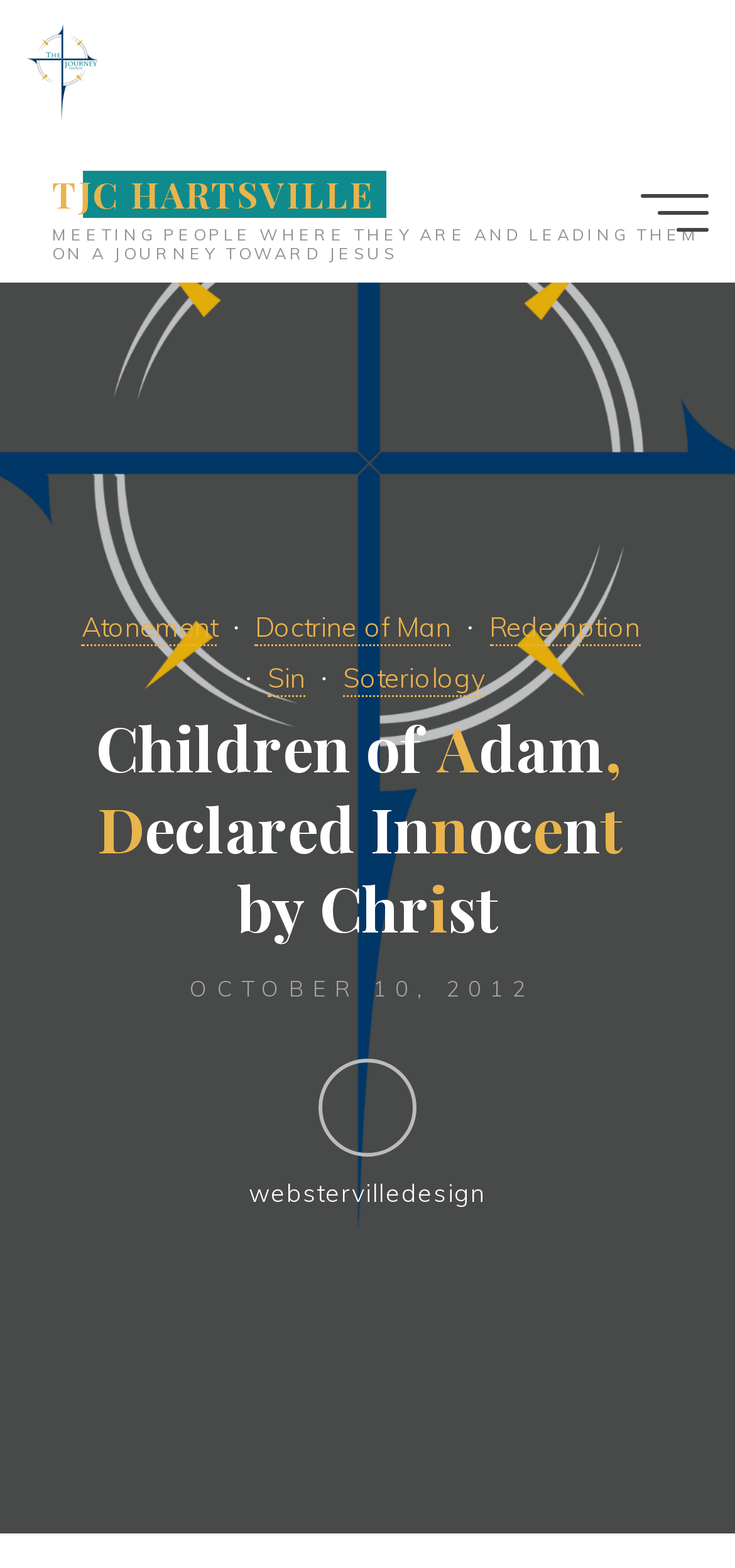Determine the bounding box coordinates of the clickable region to follow the instruction: "Go back to the top of the page".

[0.733, 0.673, 0.867, 0.735]